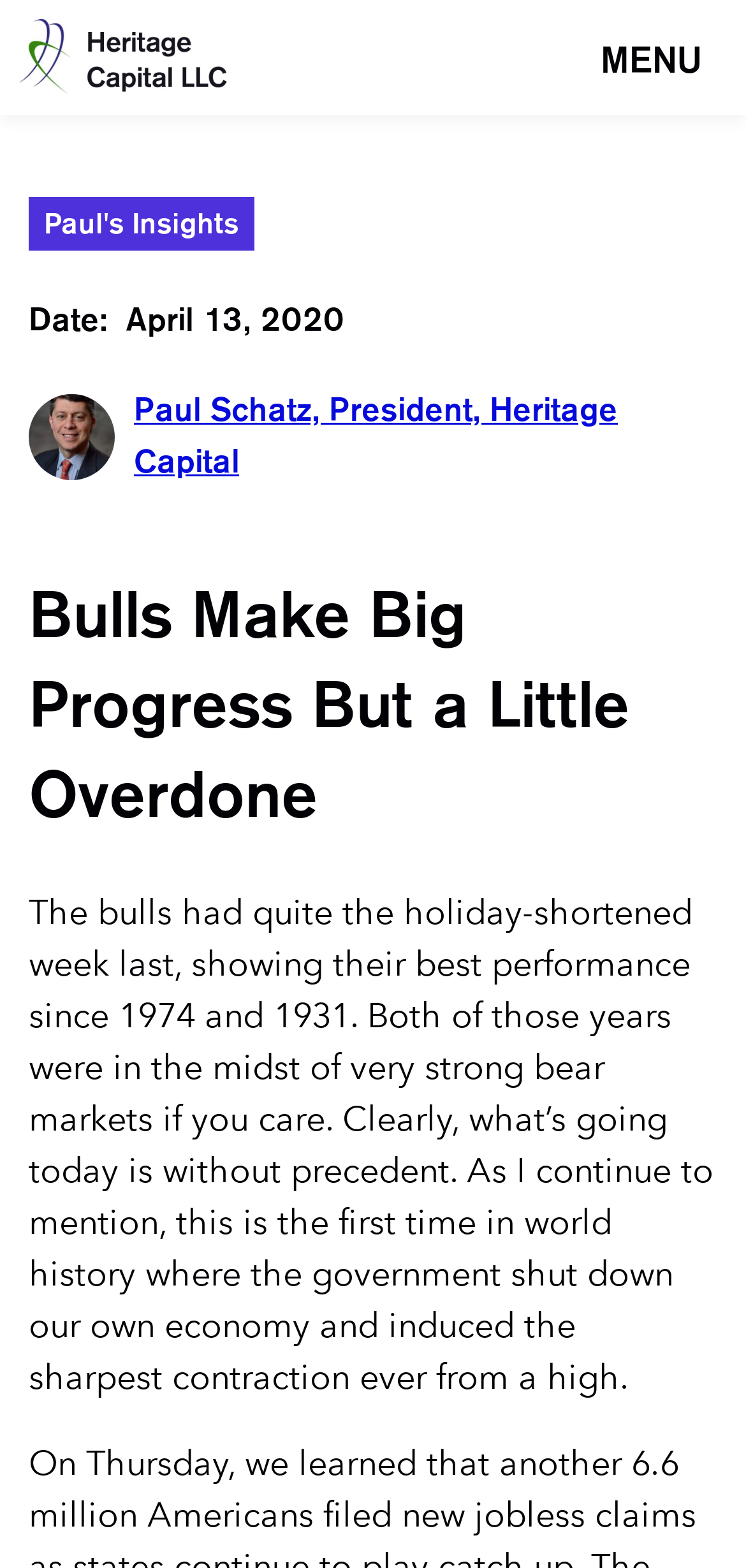What is the purpose of the 'MENU' button?
Provide a fully detailed and comprehensive answer to the question.

I inferred the purpose of the 'MENU' button by its location and content, which suggests it is a navigation element, allowing users to access different parts of the website.